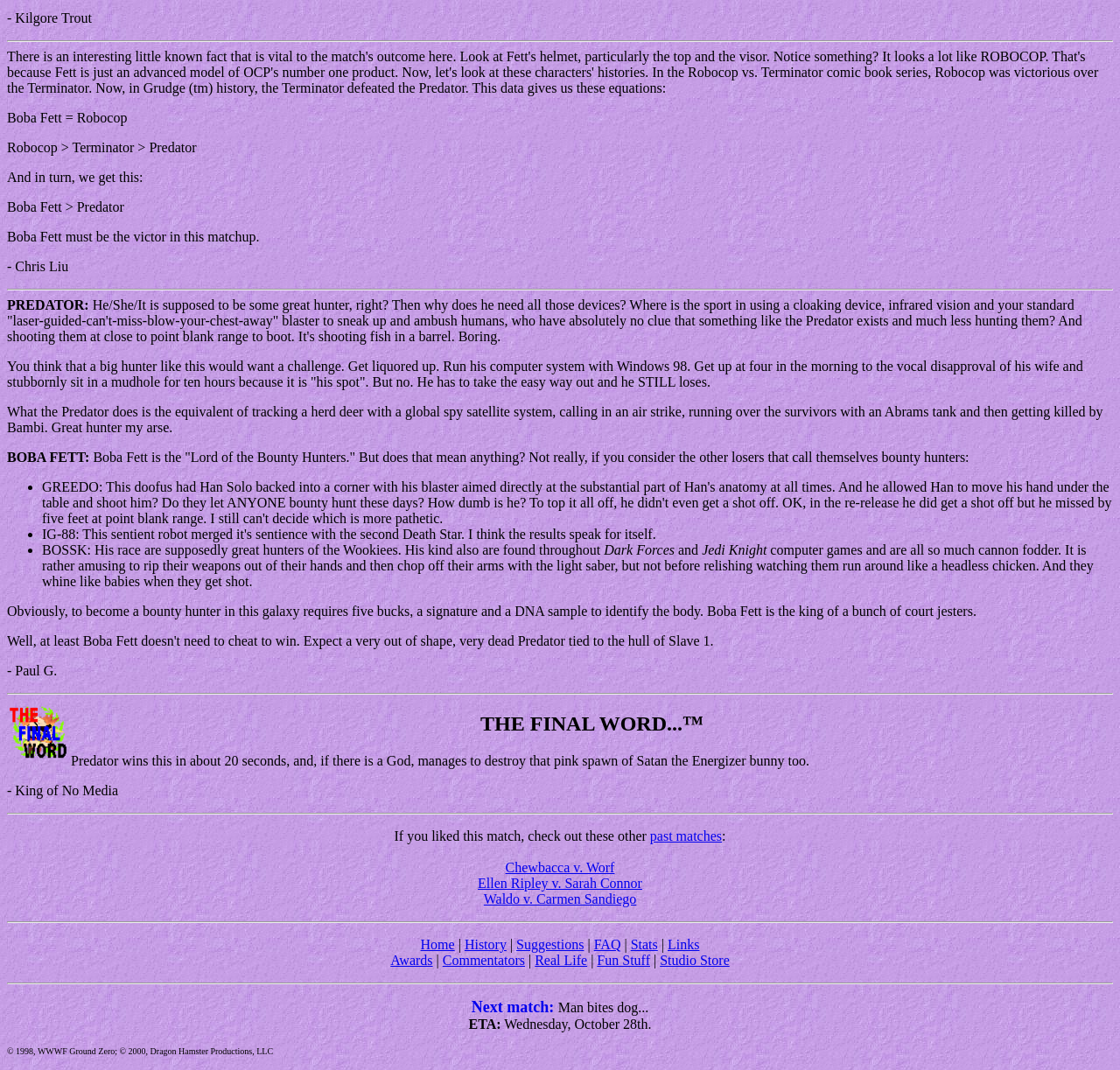Locate the bounding box coordinates of the element that should be clicked to execute the following instruction: "Click the 'Studio Store' link".

[0.589, 0.89, 0.651, 0.904]